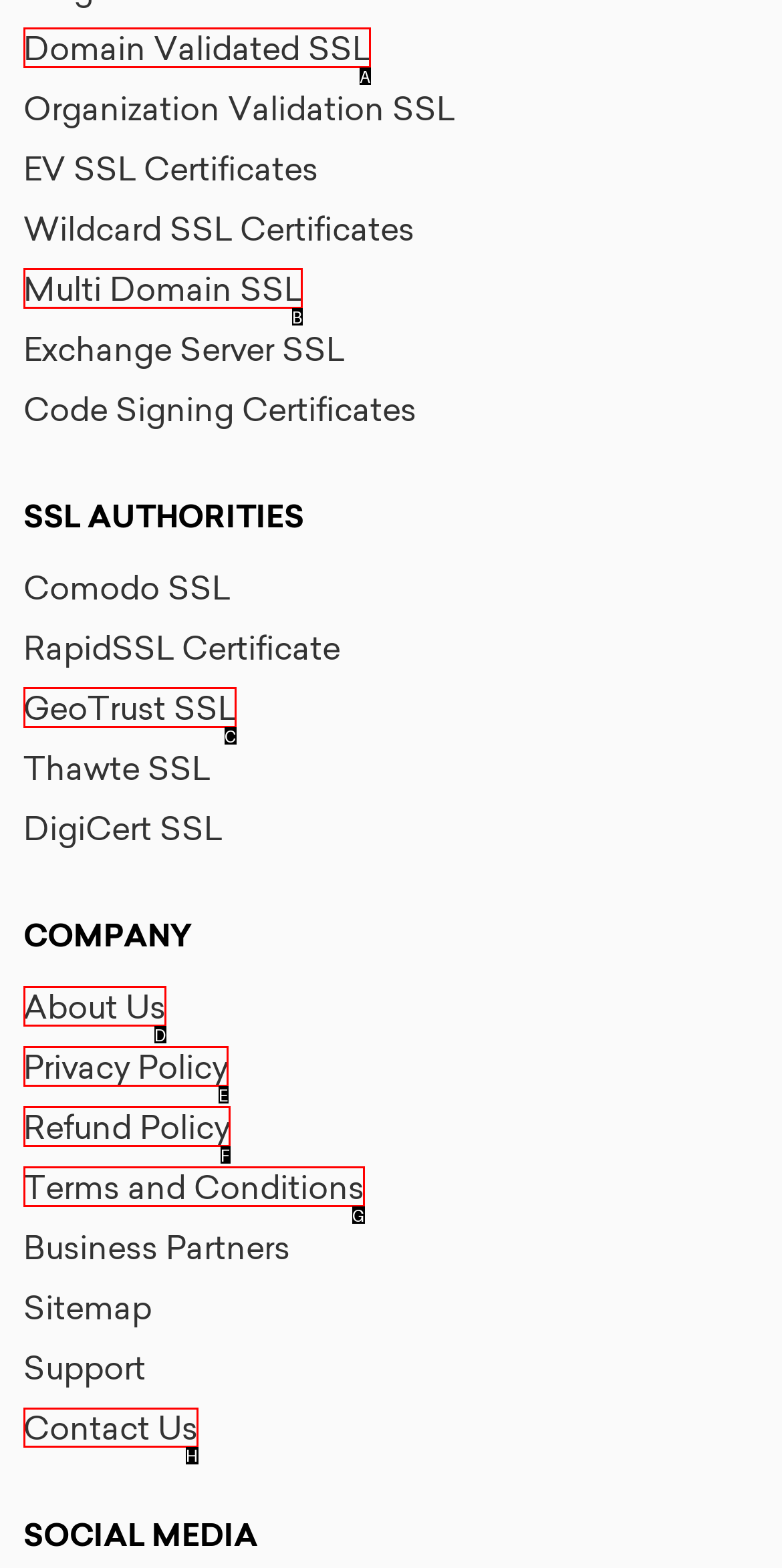What letter corresponds to the UI element to complete this task: Contact Us
Answer directly with the letter.

H